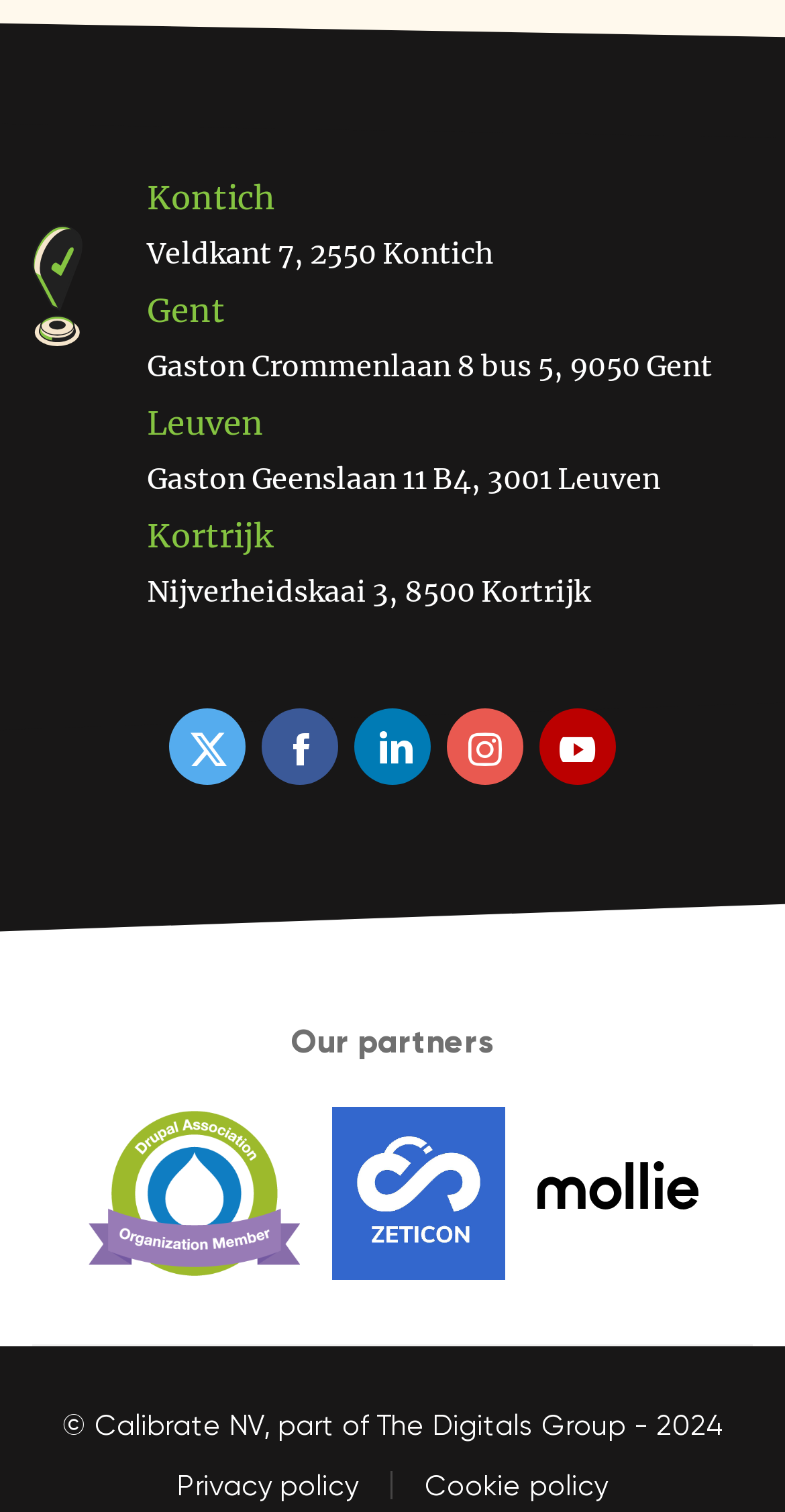Please identify the bounding box coordinates of the clickable area that will allow you to execute the instruction: "View Drupal Association".

[0.112, 0.743, 0.381, 0.77]